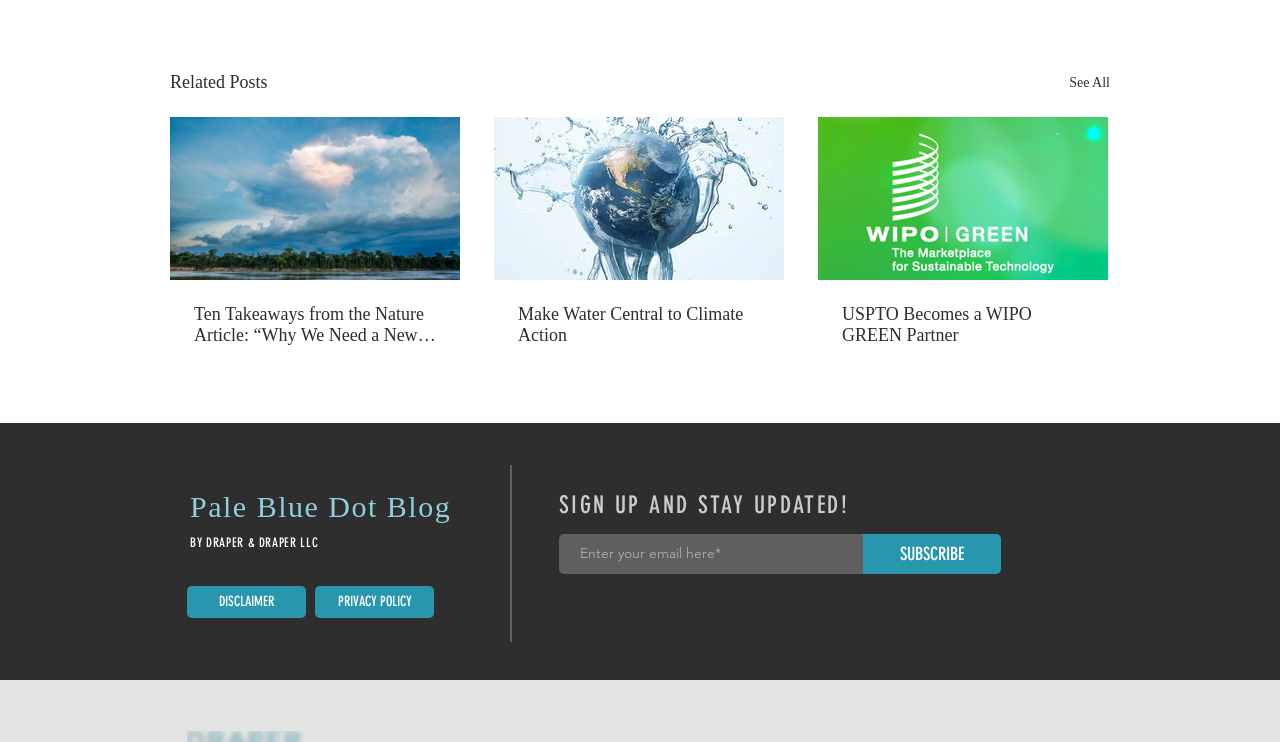What is the title of the first article?
Using the visual information, answer the question in a single word or phrase.

Ten Takeaways from the Nature Article